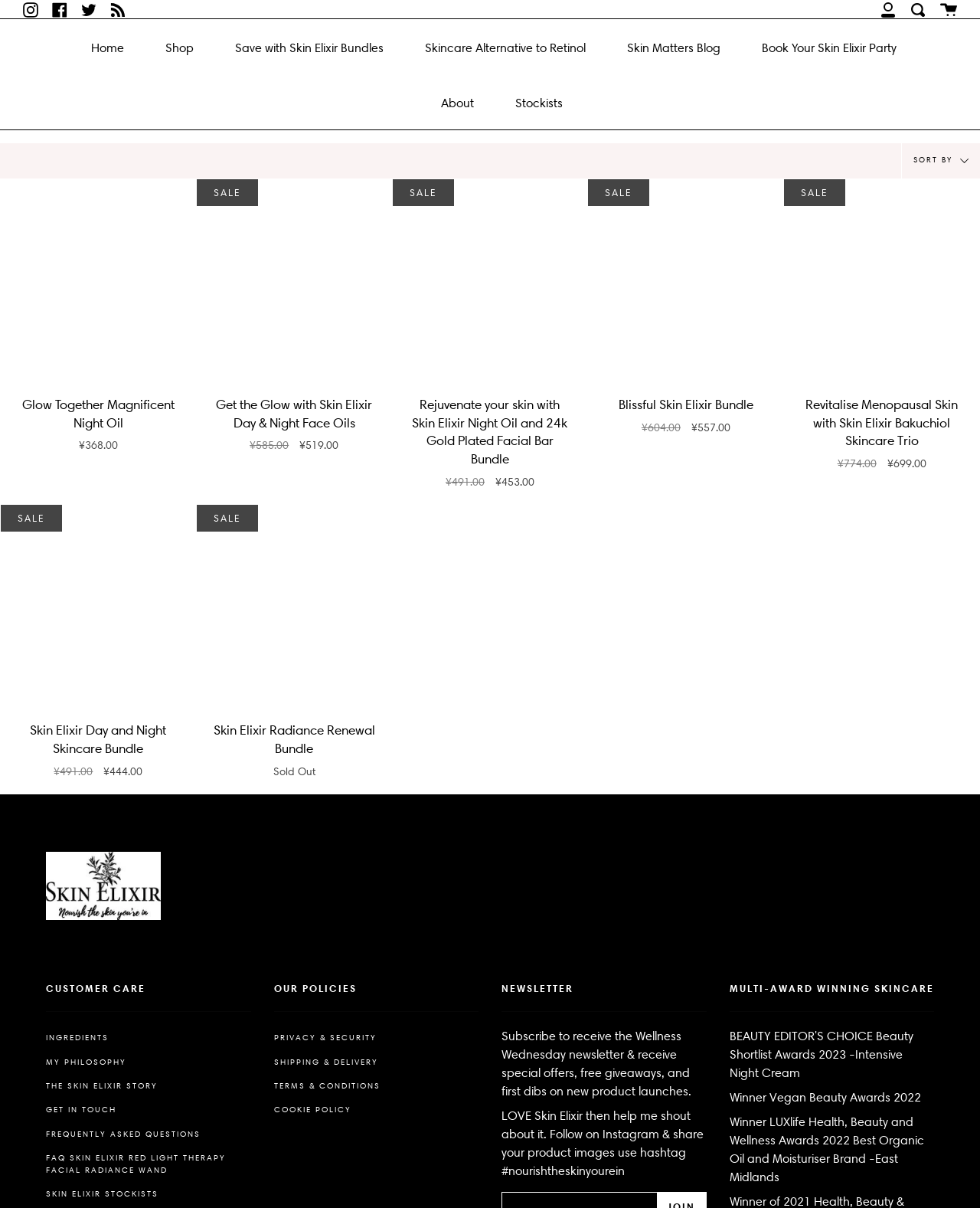Given the description of a UI element: "My Philosophy", identify the bounding box coordinates of the matching element in the webpage screenshot.

[0.047, 0.87, 0.129, 0.887]